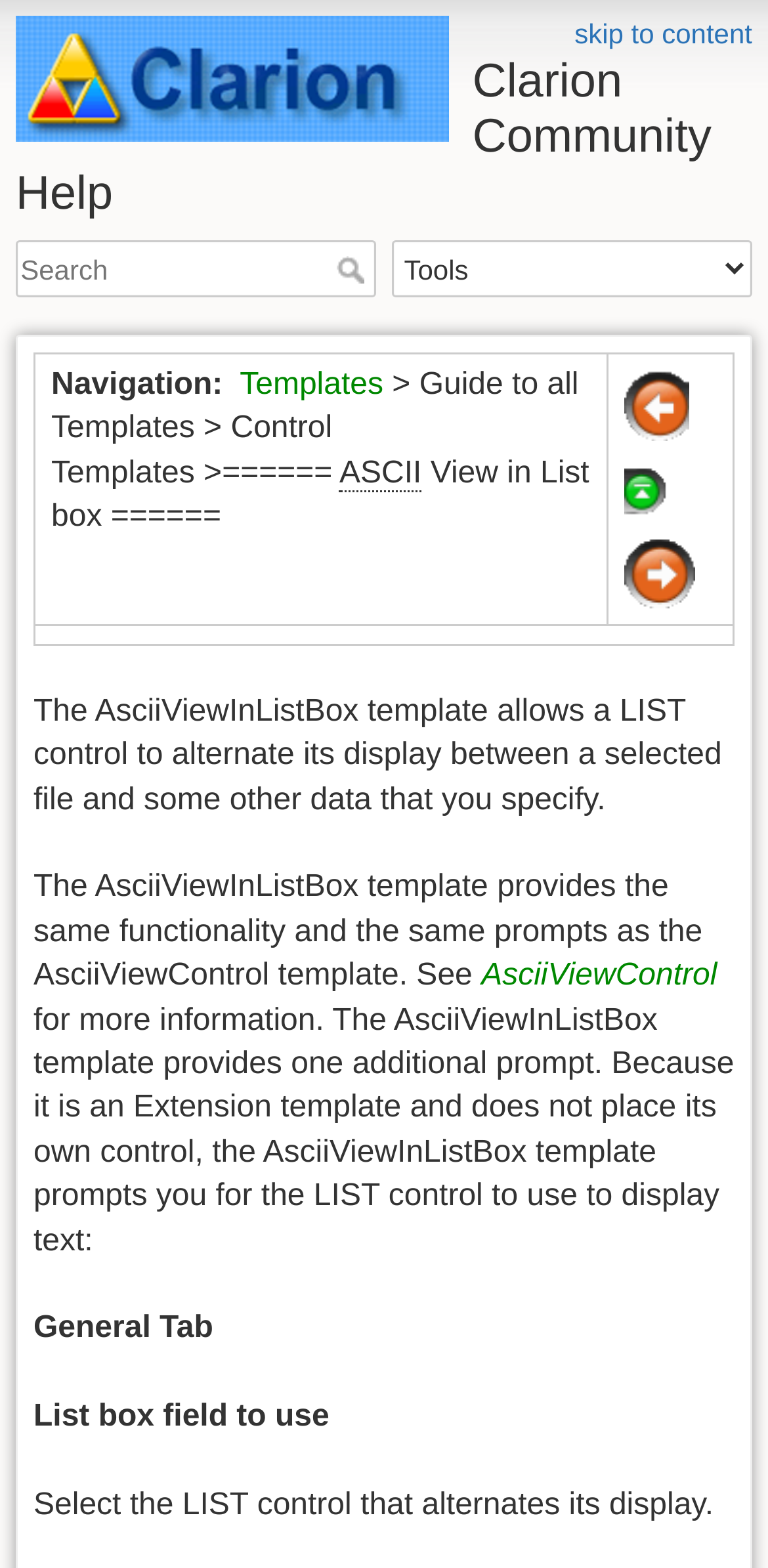Please predict the bounding box coordinates (top-left x, top-left y, bottom-right x, bottom-right y) for the UI element in the screenshot that fits the description: add URL

None